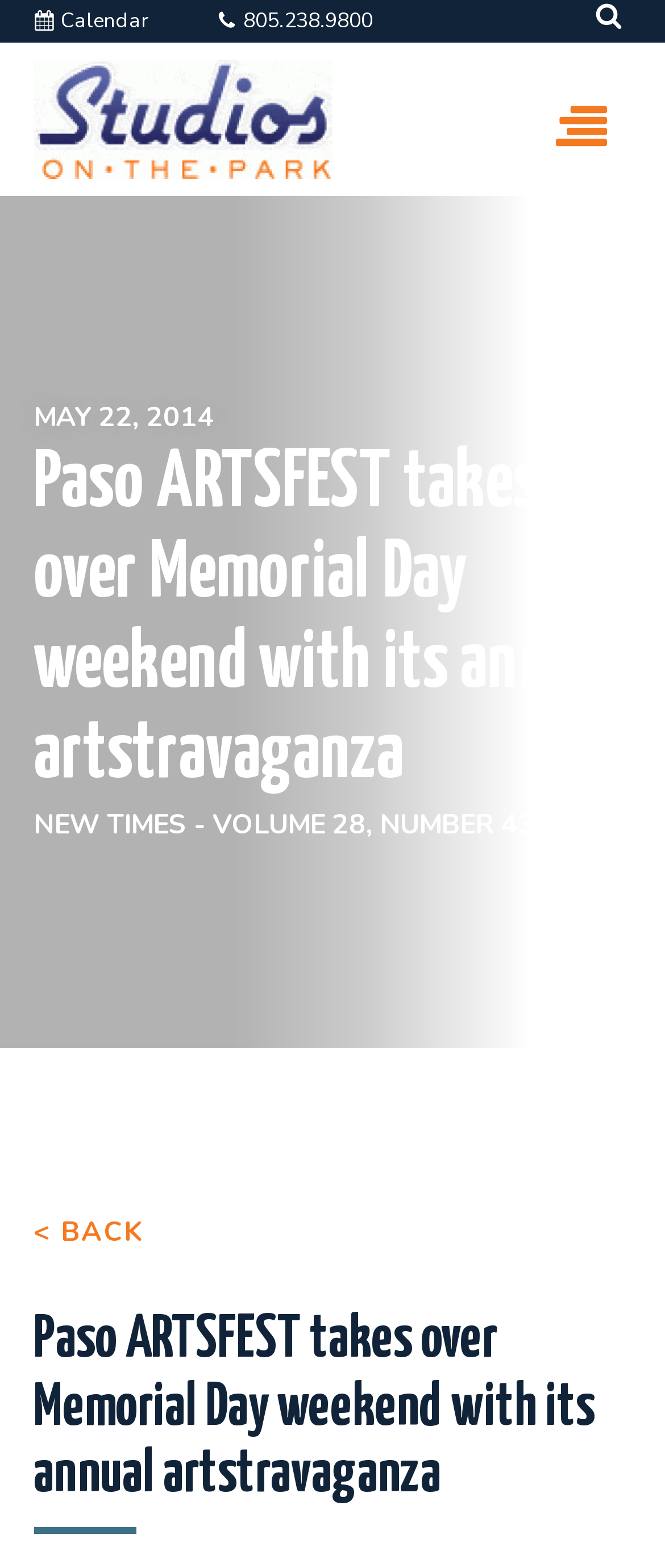Is there a search function?
Using the information from the image, give a concise answer in one word or a short phrase.

Yes